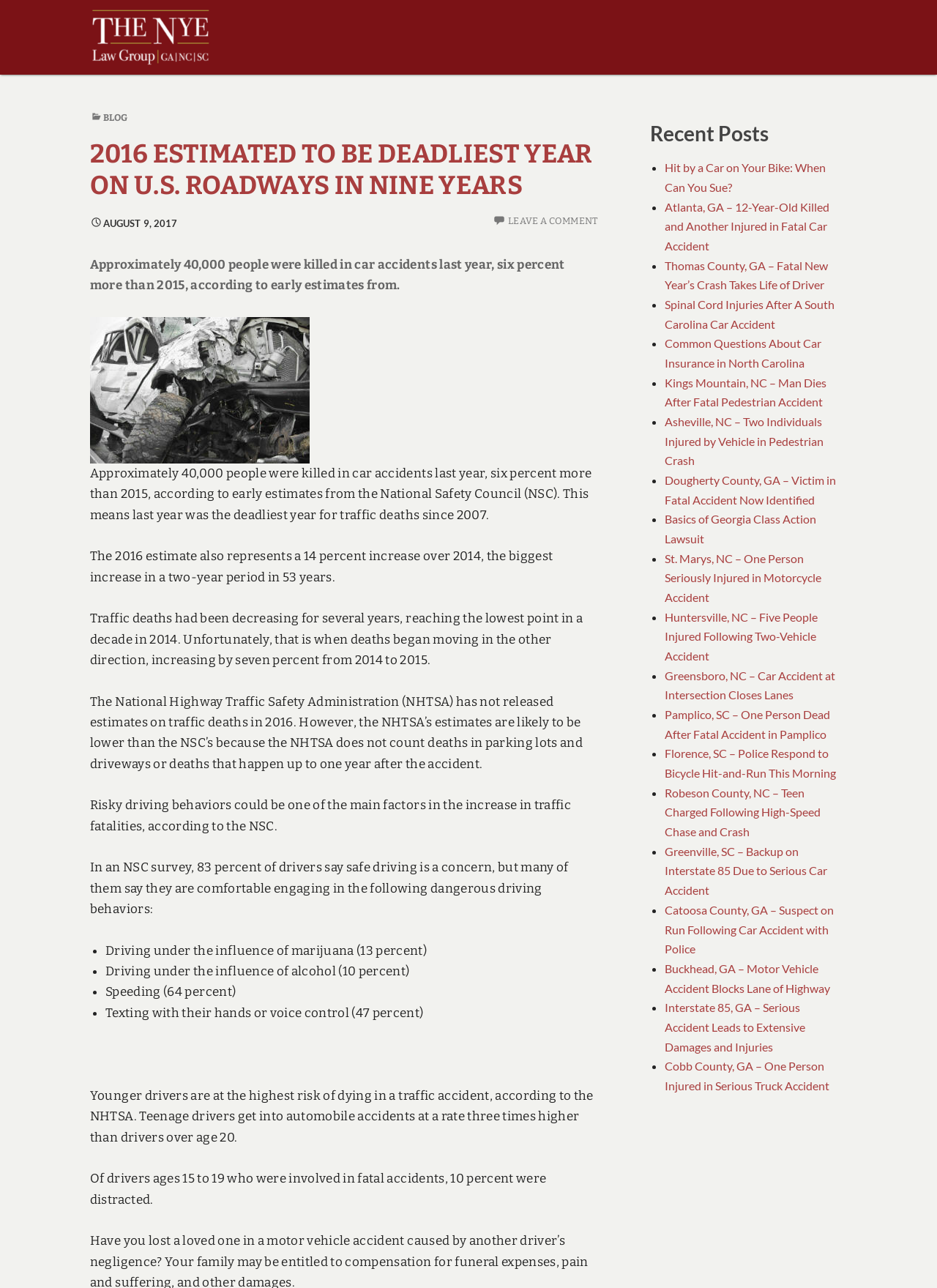What is the estimated number of people killed in car accidents last year?
Using the details shown in the screenshot, provide a comprehensive answer to the question.

According to the text, 'Approximately 40,000 people were killed in car accidents last year, six percent more than 2015, according to early estimates from the National Safety Council (NSC).' This information is found in the second paragraph of the article.